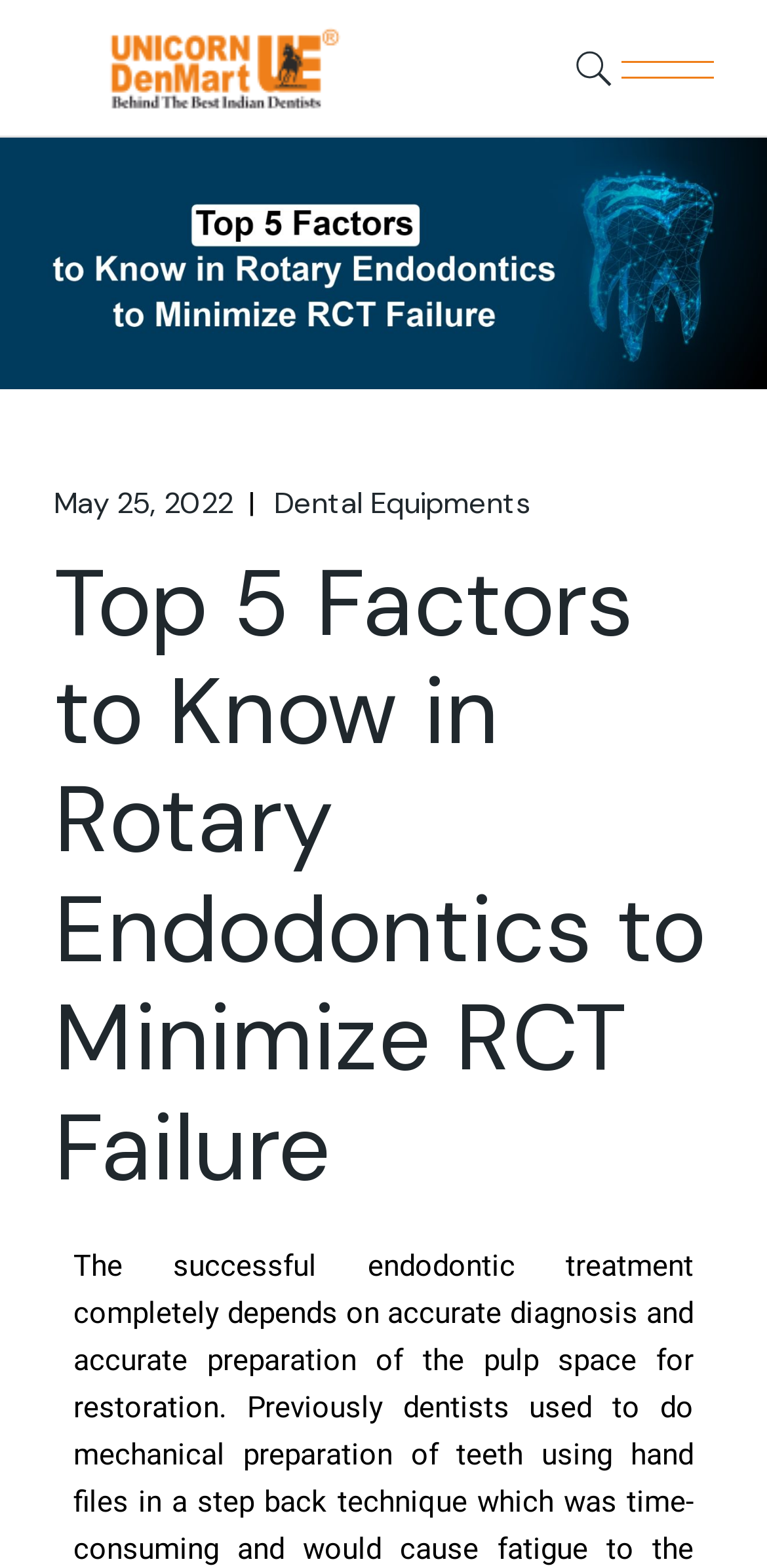Give a detailed account of the webpage, highlighting key information.

The webpage appears to be an article or blog post about rotary endodontics, specifically discussing the top 5 factors to minimize RCT failure. At the top left of the page, there is a logo image with a link, which is likely the website's main logo. 

Below the logo, there is a large heading that spans the entire width of the page, which displays the title of the article, "Top 5 Factors to Know in Rotary Endodontics to Minimize RCT Failure". This heading is positioned near the top of the page, taking up a significant portion of the vertical space.

To the right of the logo, there are two small images with links, which may be social media icons or other navigation elements. Further to the right, there is another image with a link, which could be an advertisement or a call-to-action button.

Above the main heading, there is an image that spans the entire width of the page, which may be a banner or a hero image related to the article's topic. This image contains two links, one for the date "May 25, 2022" and another for the category "Dental Equipments", which suggests that the article is categorized under dental equipments and was published on the specified date.

Overall, the webpage appears to be a informative article or blog post about rotary endodontics, with a clear title and some navigation elements at the top.